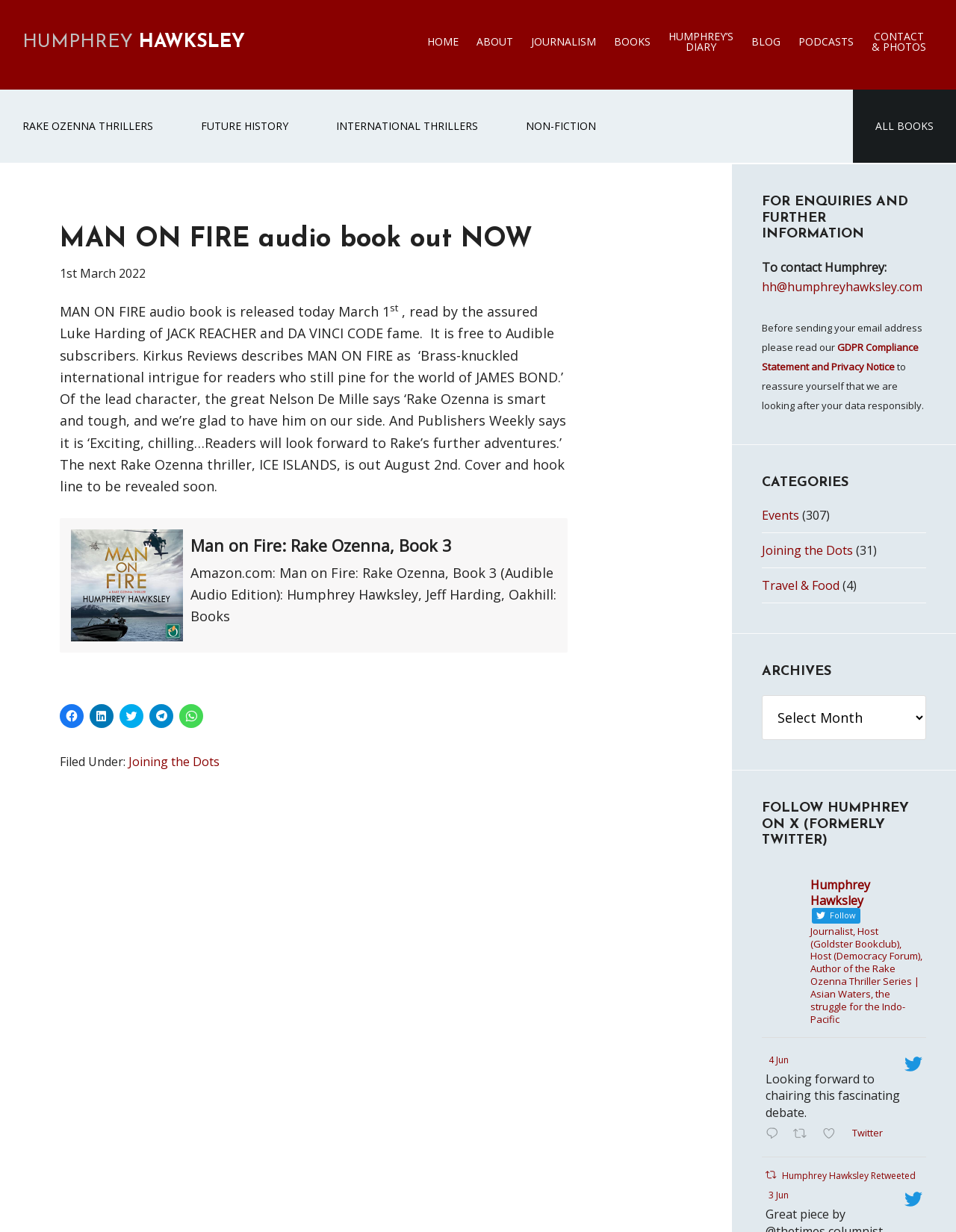Locate the heading on the webpage and return its text.

MAN ON FIRE audio book out NOW